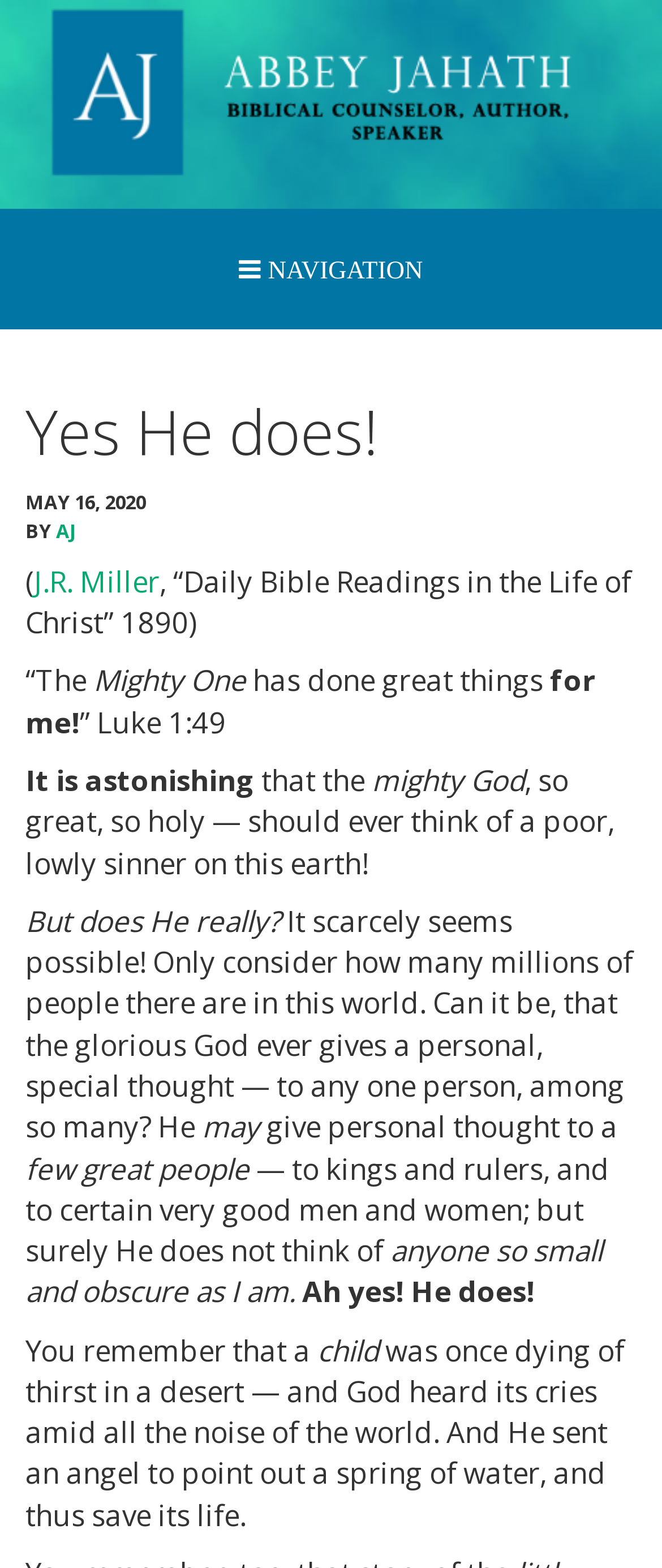Identify and provide the main heading of the webpage.

Yes He does!